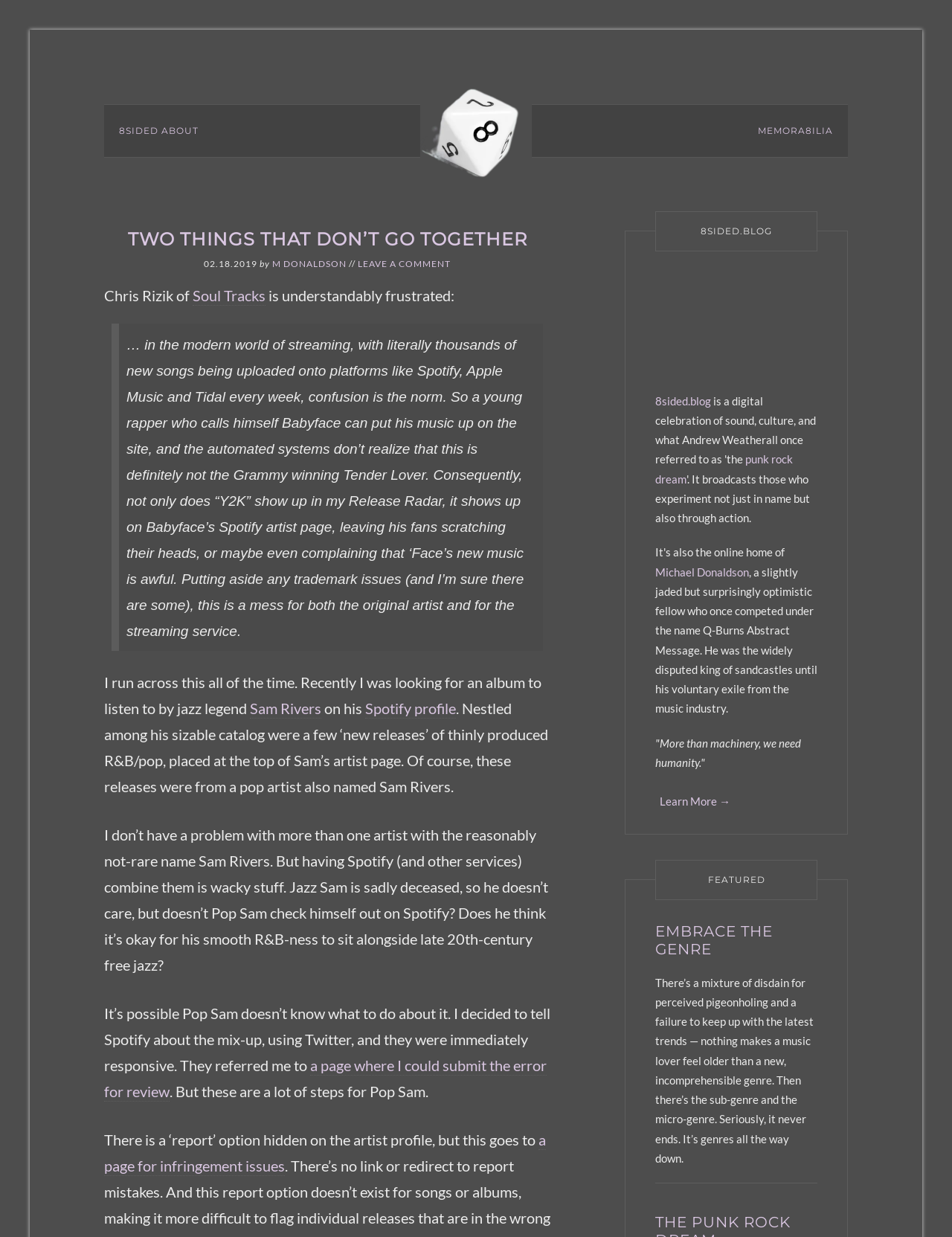Refer to the image and provide an in-depth answer to the question: 
How many navigation sections are there?

There are two navigation sections, 'Main' and 'Secondary', which can be found at the top of the webpage.